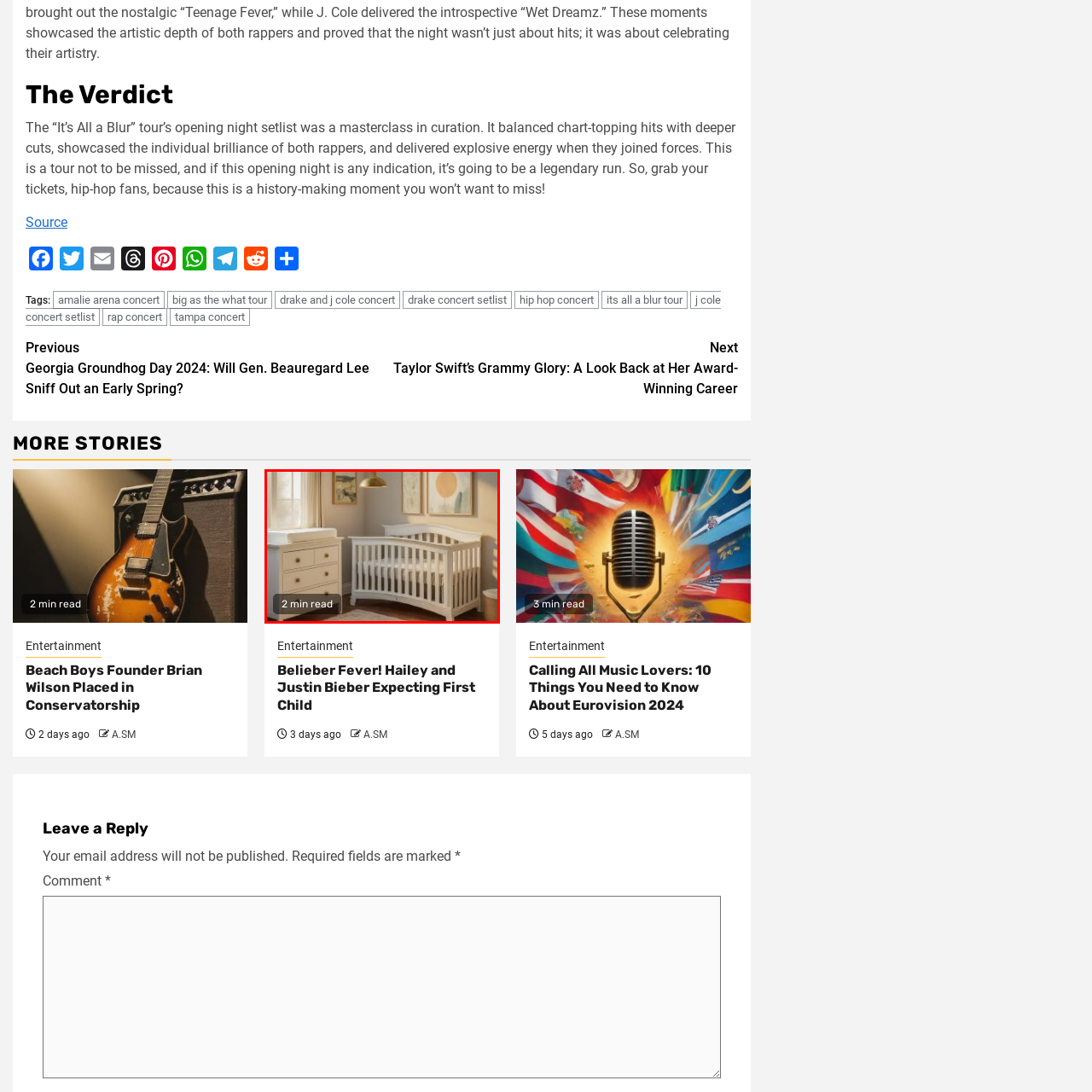Create a detailed narrative of the scene depicted inside the red-outlined image.

This serene nursery scene features a beautifully designed crib bathed in soft, natural light, creating a warm and inviting atmosphere. The crib is elegantly styled with slatted sides, offering a classic look, complemented by a softly padded changing table nearby, which provides practicality for parents. Adorning the walls are two art pieces that add a touch of color and sophistication, while a simple pendant light casts a gentle glow, enhancing the cozy vibe of the space. This meticulously arranged nursery reflects a perfect blend of functionality and aesthetics, making it an ideal sanctuary for a newborn. The image is accompanied by a note indicating a reading time of just 2 minutes, inviting viewers to explore the accompanying article.